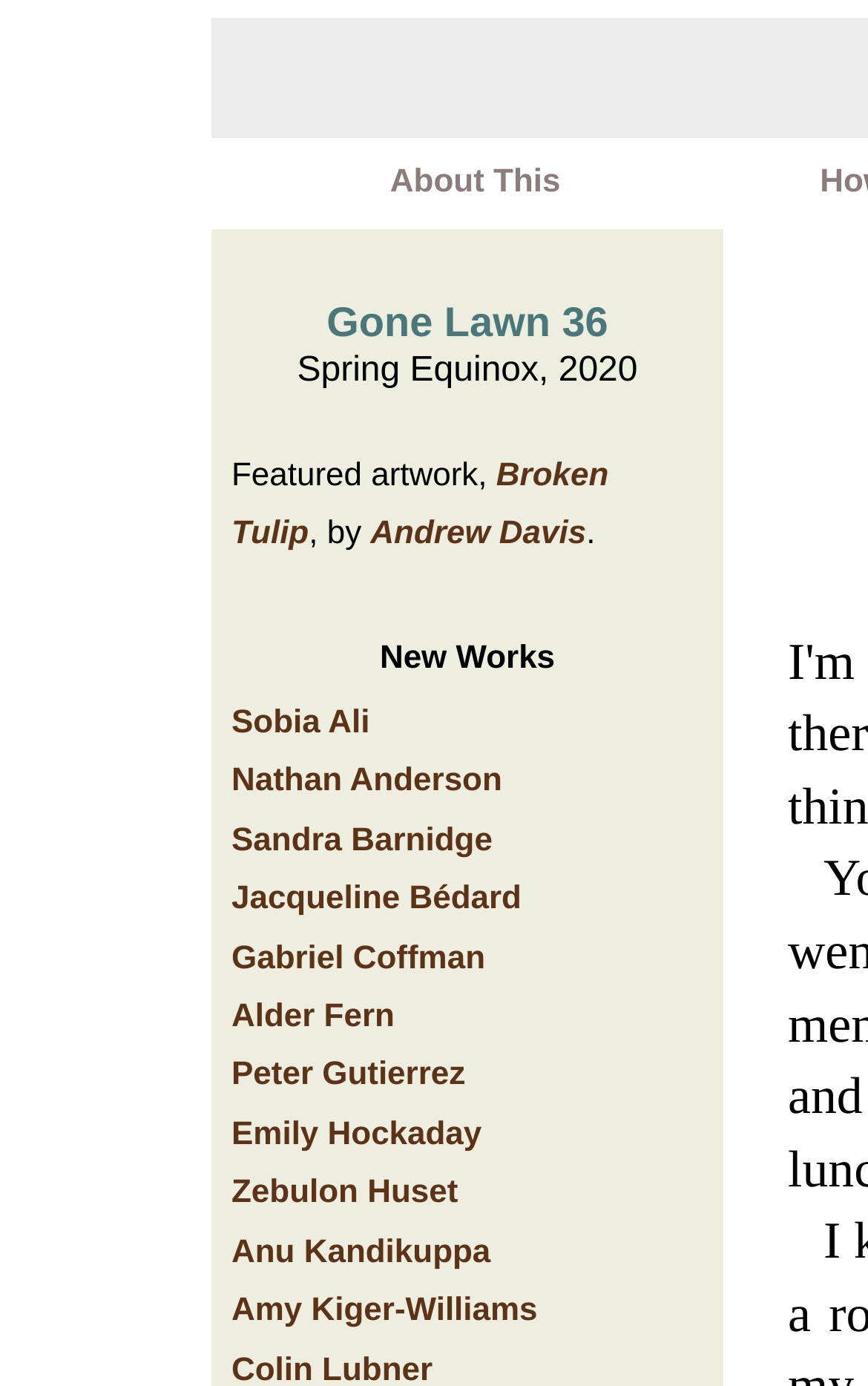Locate the bounding box coordinates of the clickable region necessary to complete the following instruction: "view About This". Provide the coordinates in the format of four float numbers between 0 and 1, i.e., [left, top, right, bottom].

[0.267, 0.116, 0.826, 0.149]